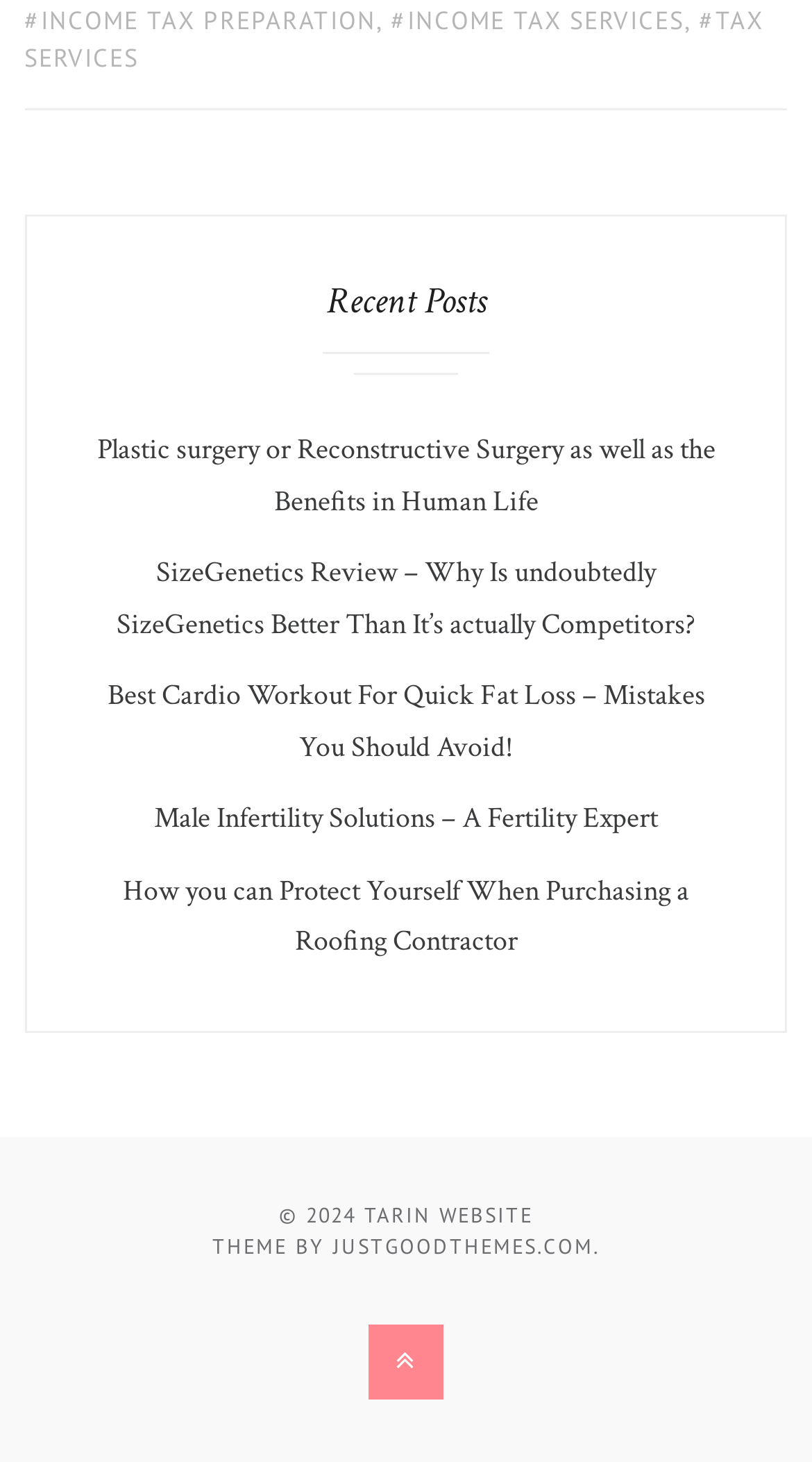Please identify the bounding box coordinates of the area I need to click to accomplish the following instruction: "Go to the top of the page".

[0.454, 0.905, 0.546, 0.957]